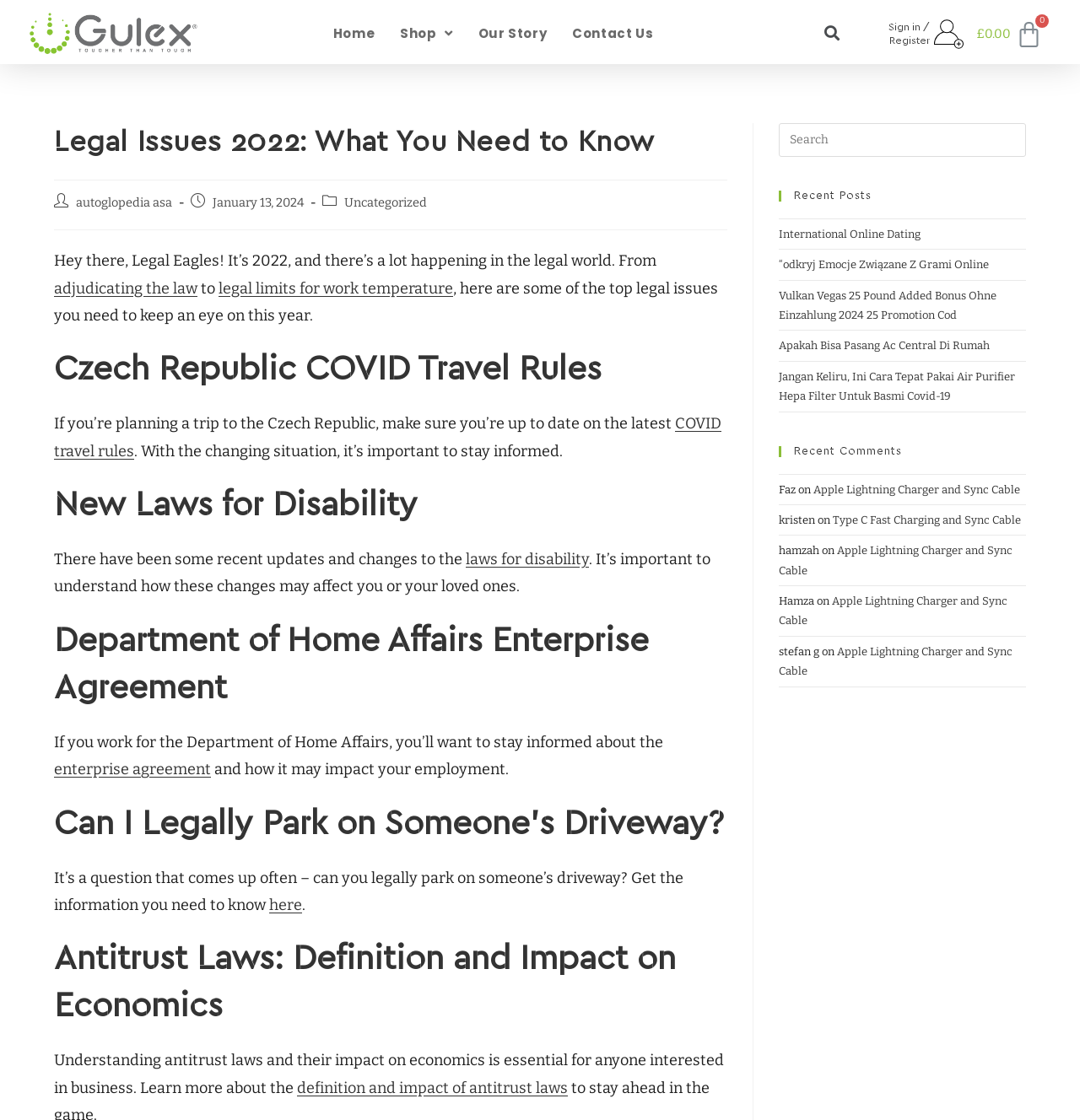Find the bounding box coordinates of the clickable element required to execute the following instruction: "Search for something". Provide the coordinates as four float numbers between 0 and 1, i.e., [left, top, right, bottom].

[0.719, 0.016, 0.783, 0.042]